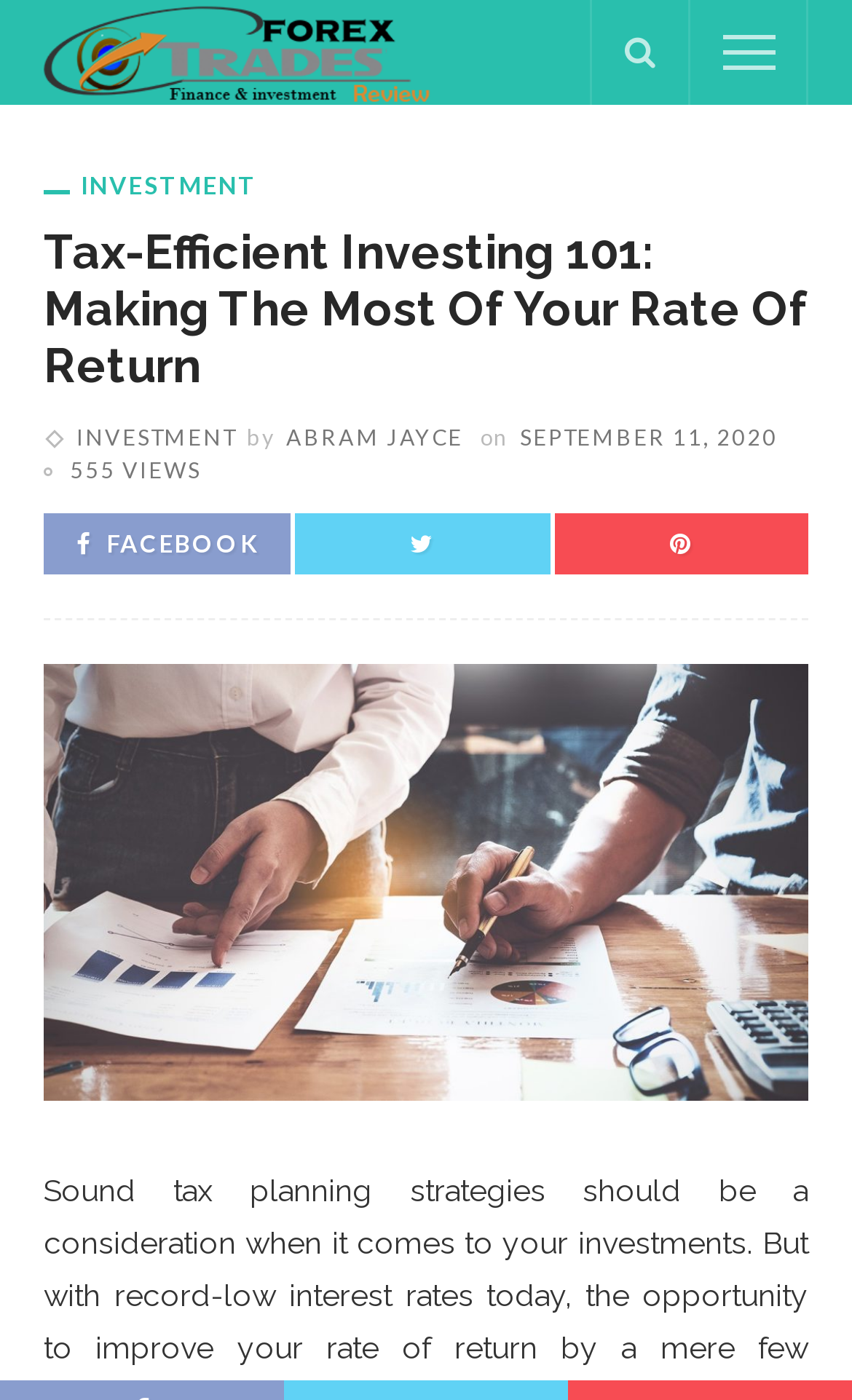Highlight the bounding box coordinates of the element you need to click to perform the following instruction: "Open the menu."

[0.849, 0.019, 0.91, 0.056]